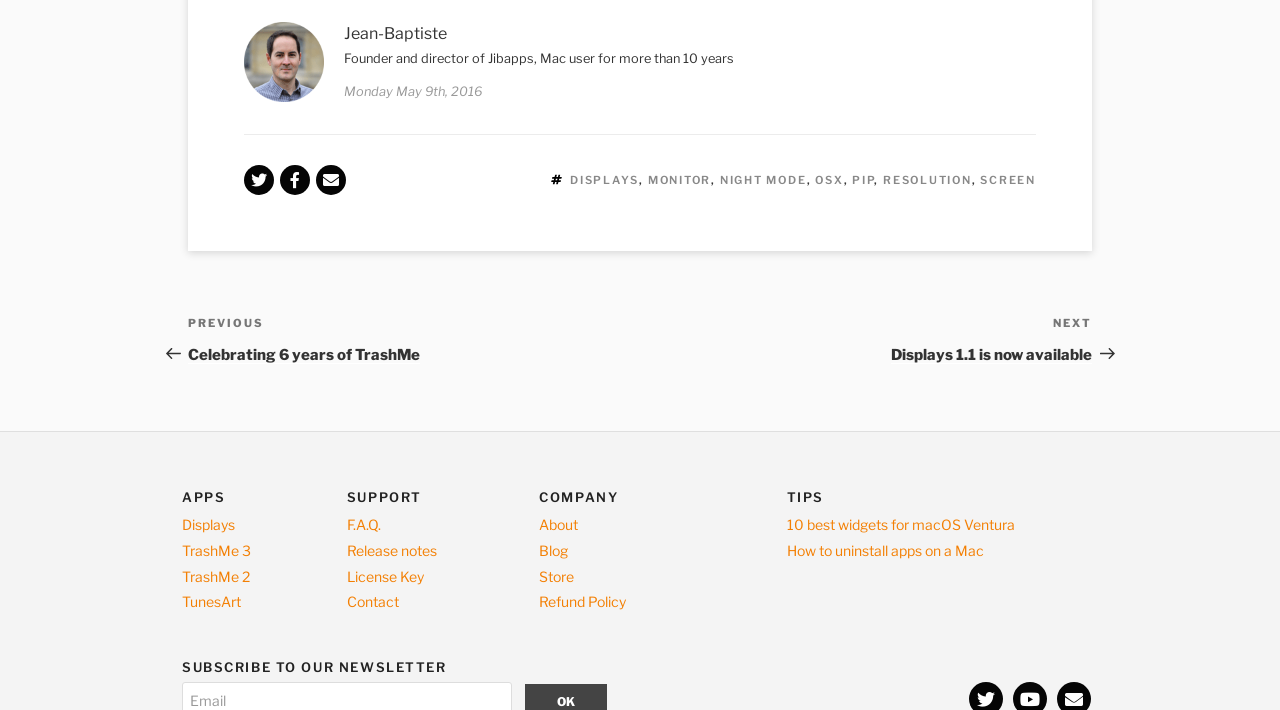Give the bounding box coordinates for the element described by: "Release notes".

[0.271, 0.763, 0.341, 0.787]